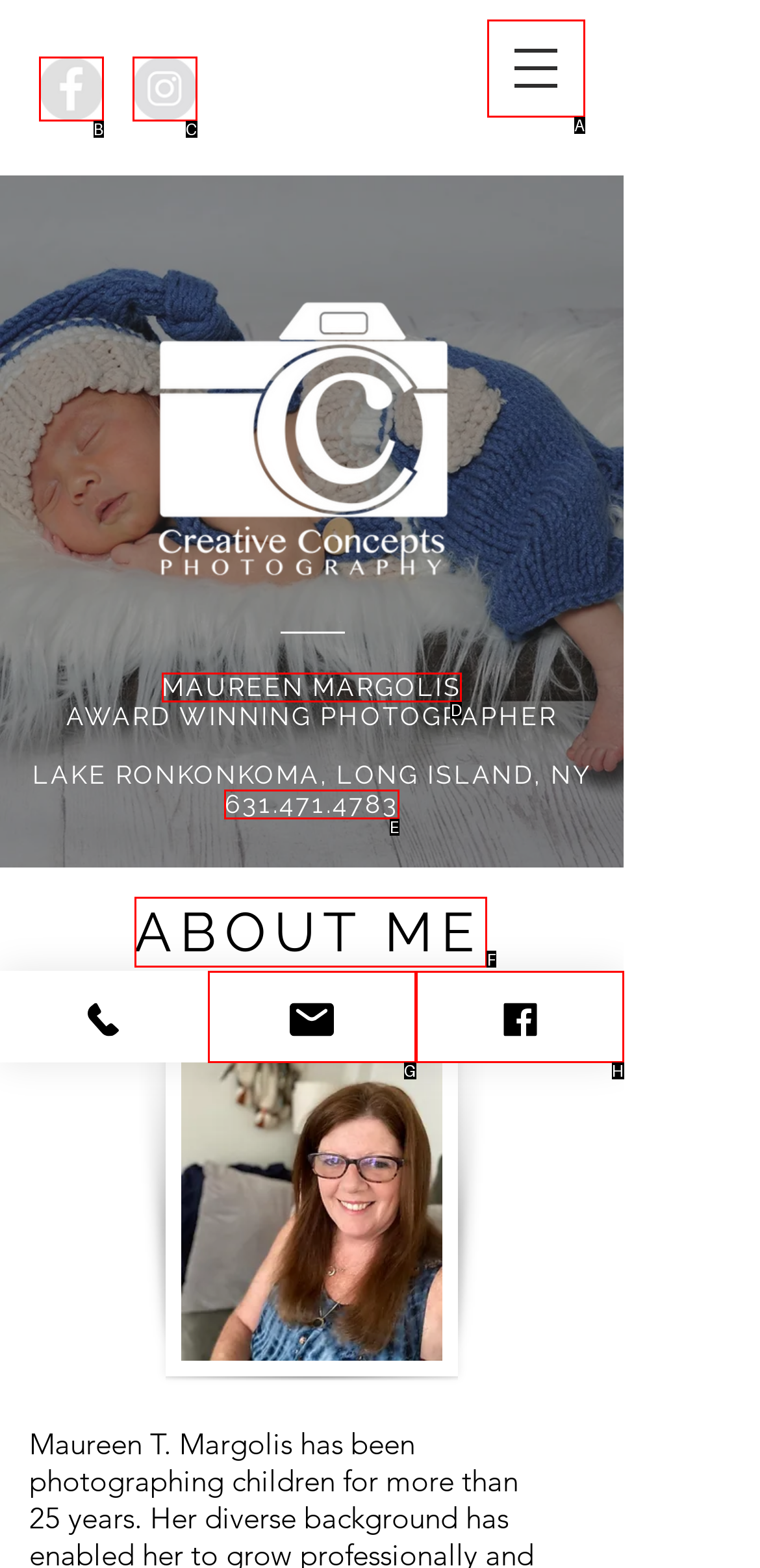Identify the appropriate choice to fulfill this task: Learn about the photographer
Respond with the letter corresponding to the correct option.

F